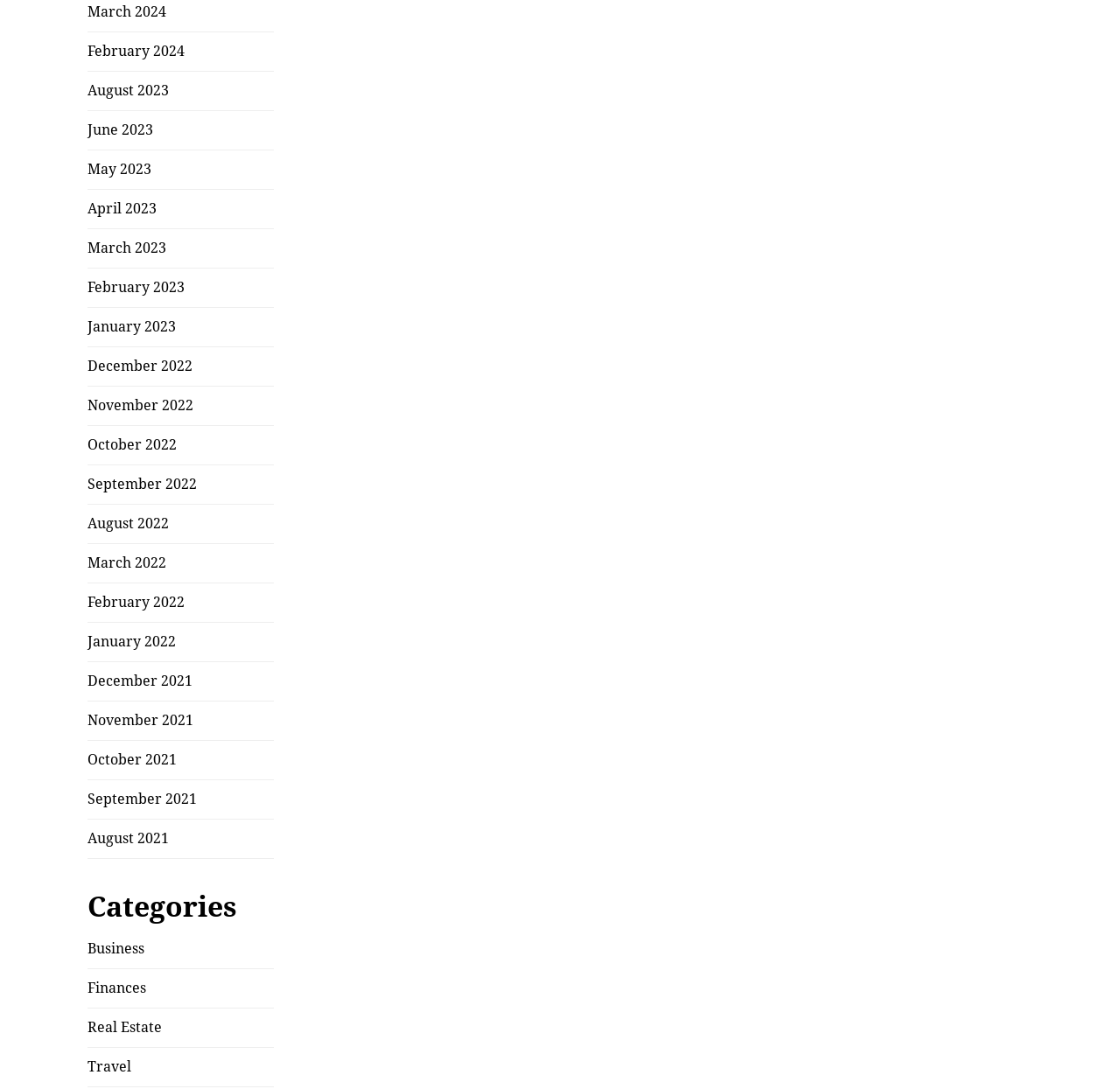Refer to the screenshot and give an in-depth answer to this question: How many categories are listed?

I counted the number of links under the 'Categories' heading and found that there are 5 categories listed: Business, Finances, Real Estate, and Travel.